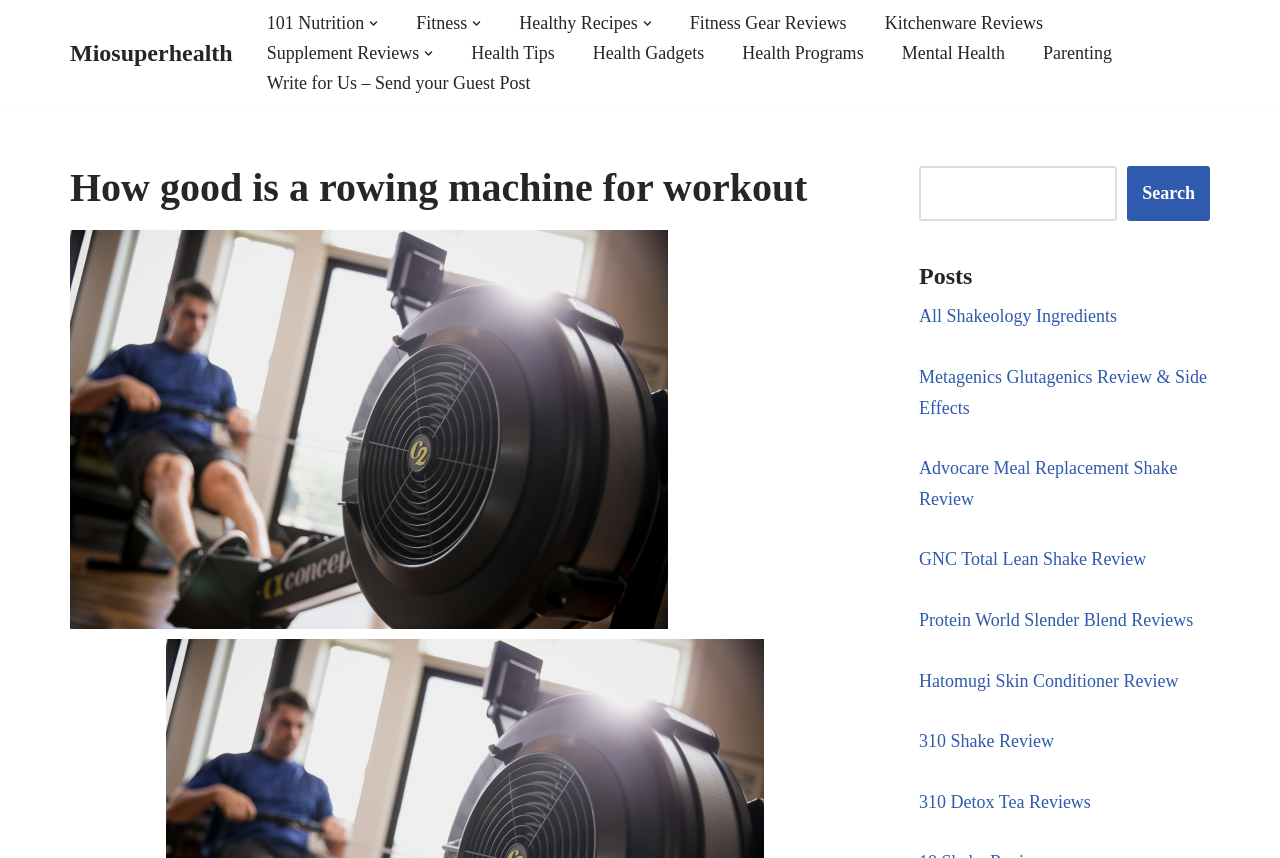What is the name of the website?
Please respond to the question with a detailed and thorough explanation.

I determined the name of the website by looking at the link element with the text 'Miosuperhealth' at the top of the webpage, which is likely the website's logo or title.